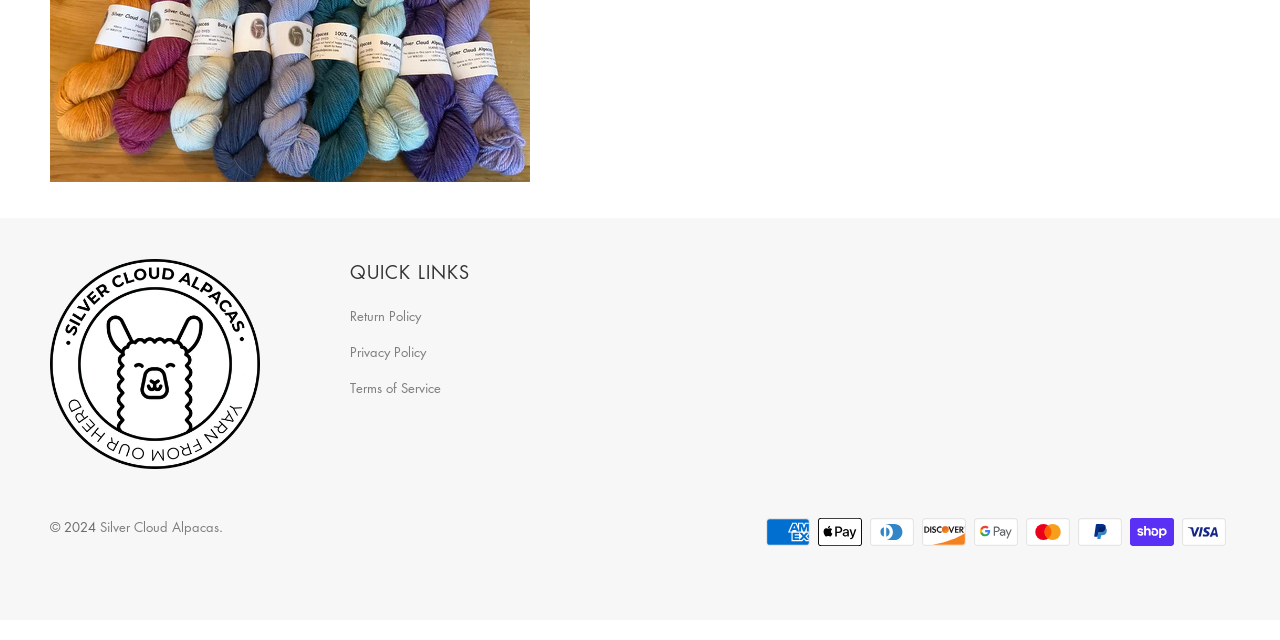Calculate the bounding box coordinates for the UI element based on the following description: "Return Policy". Ensure the coordinates are four float numbers between 0 and 1, i.e., [left, top, right, bottom].

[0.273, 0.478, 0.329, 0.508]